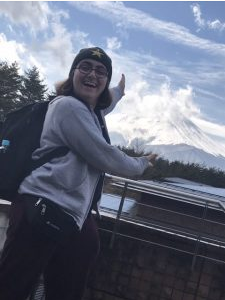What is the woman's facial expression?
Utilize the image to construct a detailed and well-explained answer.

The woman in the photograph is posing joyfully and has a bright smile on her face, which reflects her excitement and enthusiasm for exploring new landscapes and cultures.